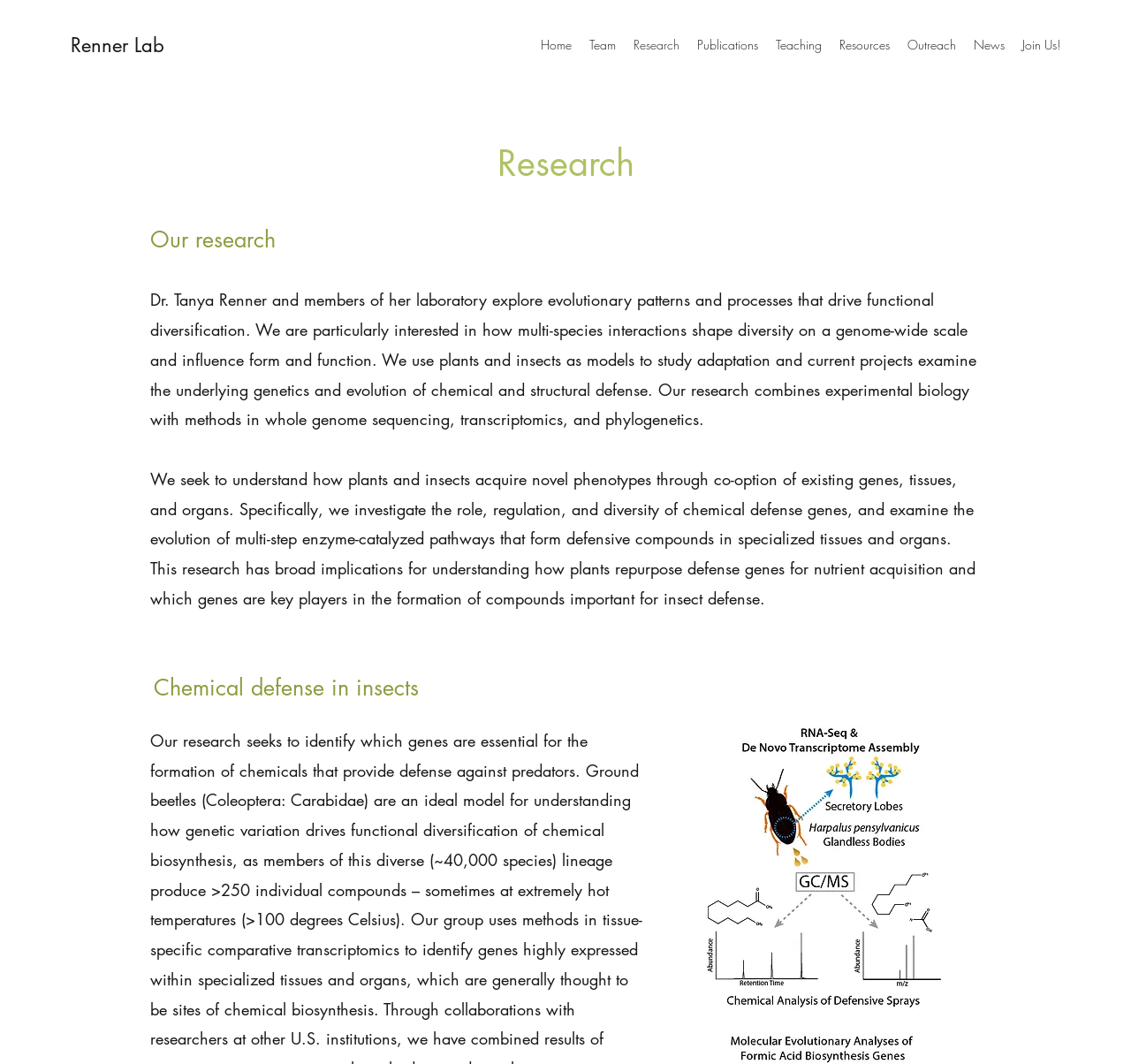What is the focus of the research on plant defense?
Carefully examine the image and provide a detailed answer to the question.

The webpage mentions that the Renner Lab examines the evolution of multi-step enzyme-catalyzed pathways that form defensive compounds in specialized tissues and organs, indicating that their research on plant defense focuses on the formation of defensive compounds.